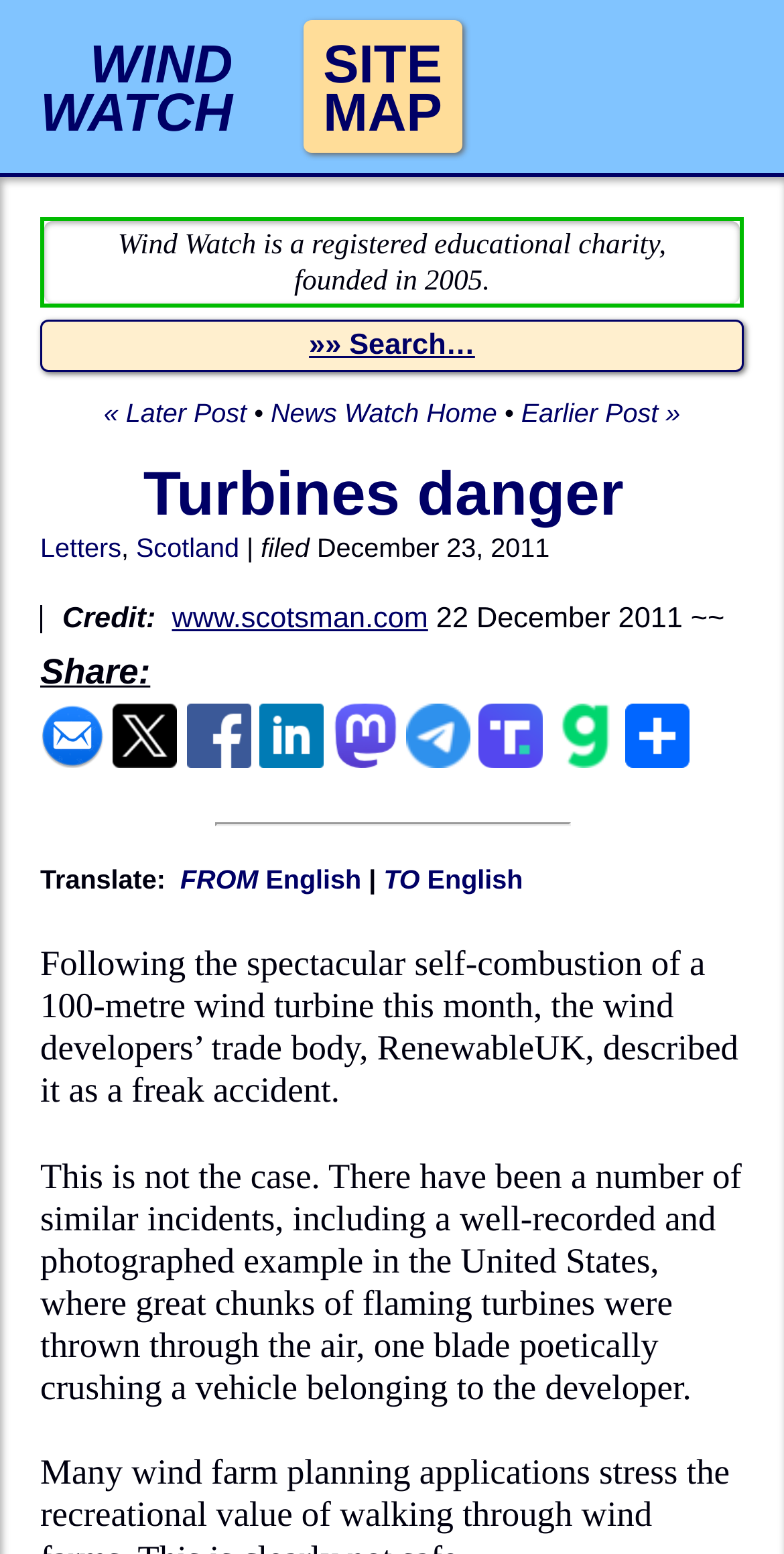Please specify the bounding box coordinates of the clickable region to carry out the following instruction: "Read the article about Turbines danger". The coordinates should be four float numbers between 0 and 1, in the format [left, top, right, bottom].

[0.183, 0.295, 0.795, 0.341]